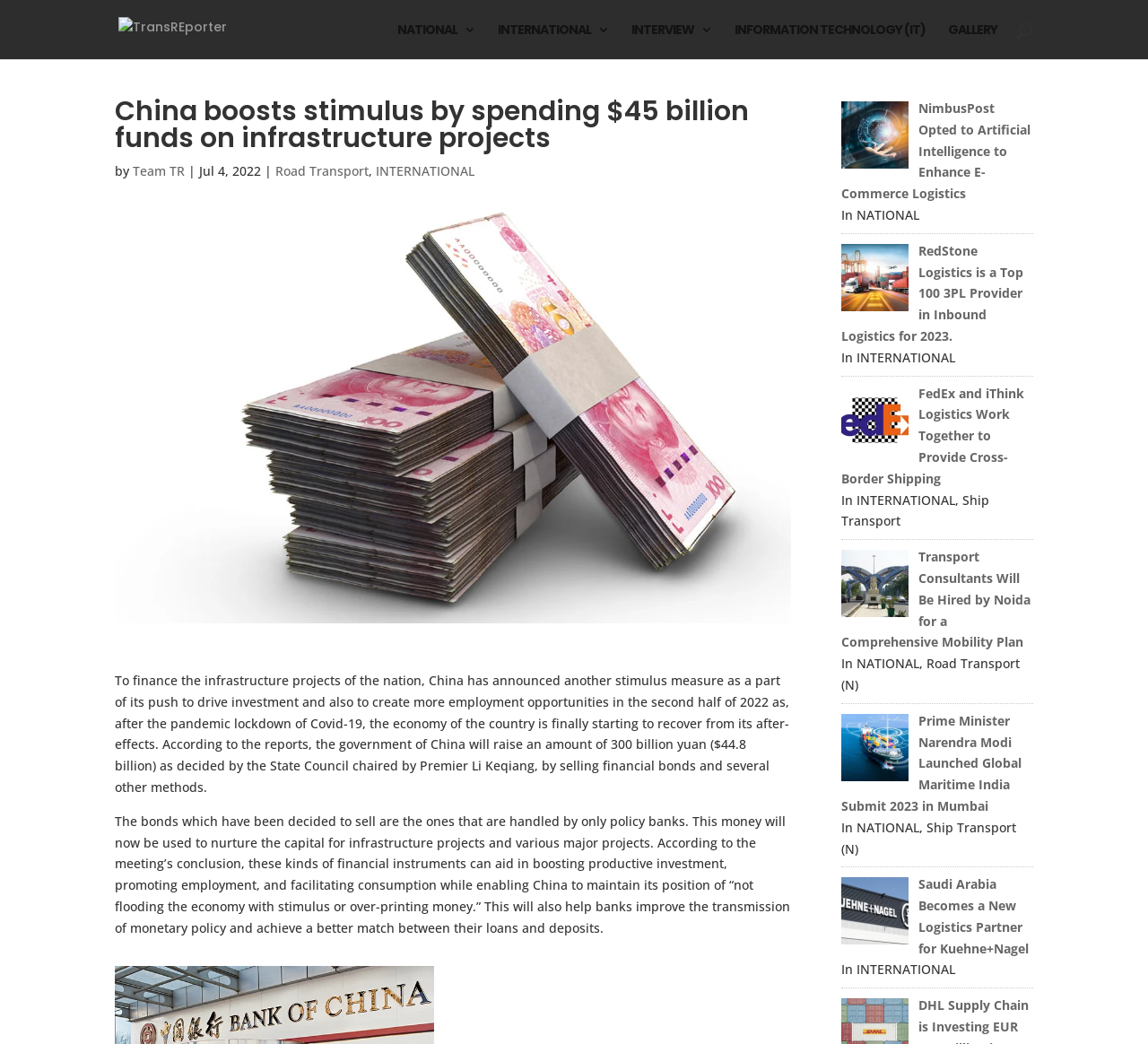Pinpoint the bounding box coordinates of the element that must be clicked to accomplish the following instruction: "Learn about RedStone Logistics". The coordinates should be in the format of four float numbers between 0 and 1, i.e., [left, top, right, bottom].

[0.733, 0.232, 0.891, 0.33]